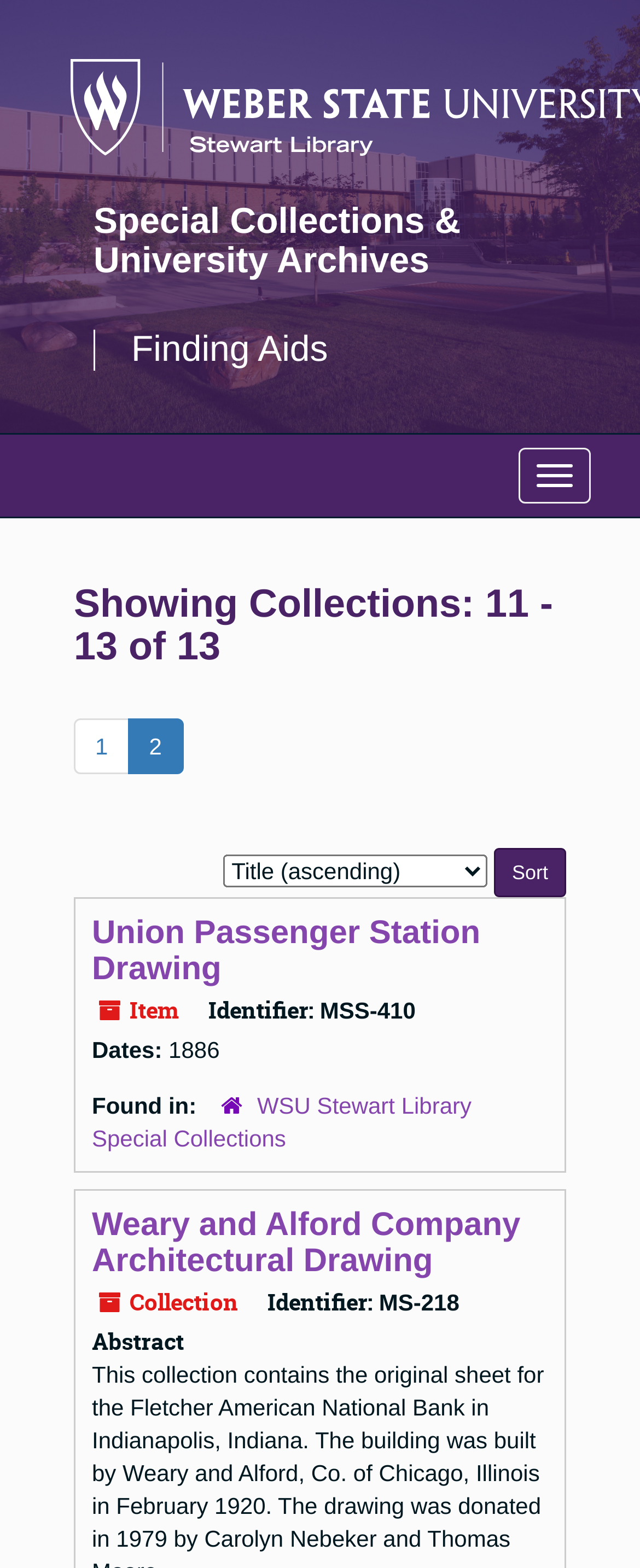Identify the bounding box coordinates of the clickable region required to complete the instruction: "go to home page". The coordinates should be given as four float numbers within the range of 0 and 1, i.e., [left, top, right, bottom].

None